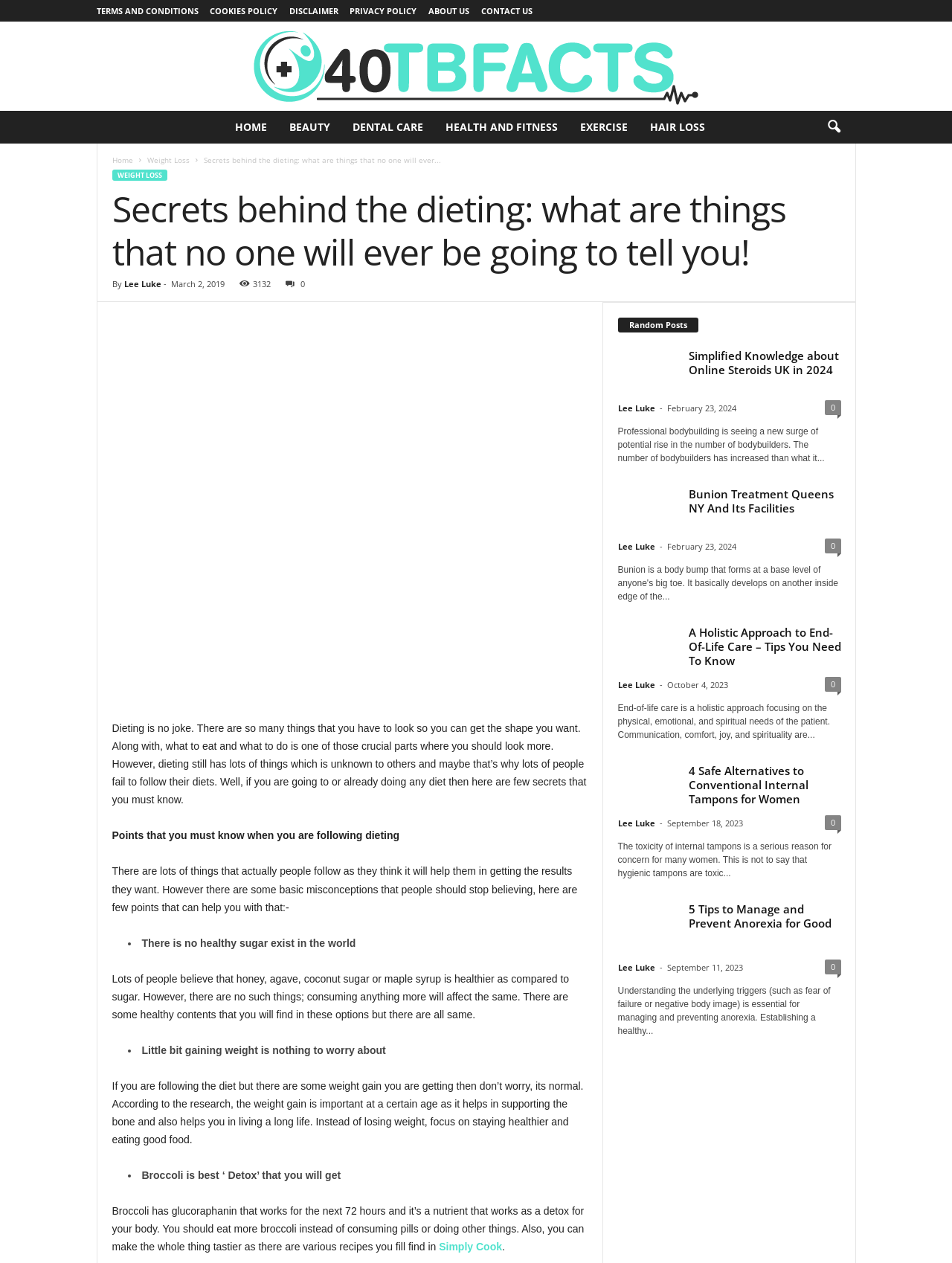Using the format (top-left x, top-left y, bottom-right x, bottom-right y), provide the bounding box coordinates for the described UI element. All values should be floating point numbers between 0 and 1: Health and Fitness

[0.339, 0.521, 0.48, 0.547]